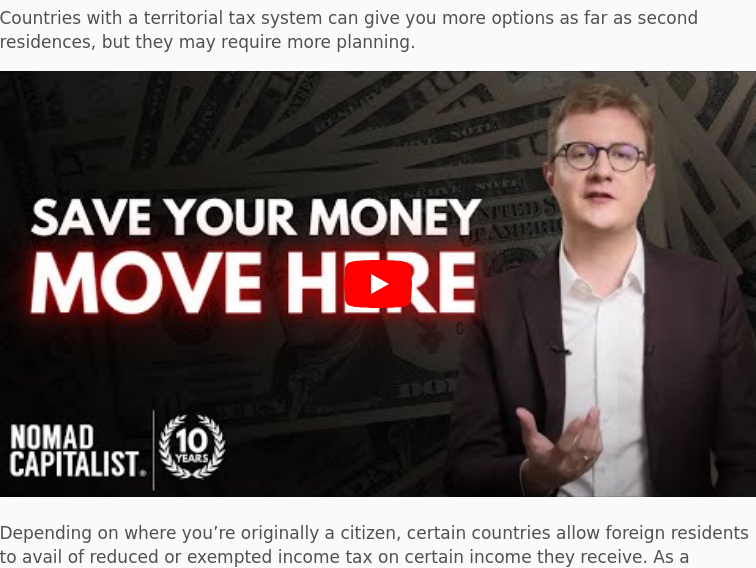Provide a thorough description of the image.

The image features a promotional graphic emphasizing the message "SAVE YOUR MONEY MOVE HERE." Accompanying the text is a video play button, signifying that users can watch a video for more information. The design incorporates visuals of currency, reinforcing the theme of financial savings in relation to tax strategies. Below the main message, it indicates "NOMAD CAPITALIST" along with a badge celebrating its 10-year anniversary. The context suggests a focus on living in countries with favorable tax systems where individuals can potentially reduce their taxable income, encouraging viewers to consider relocating for better financial opportunities.